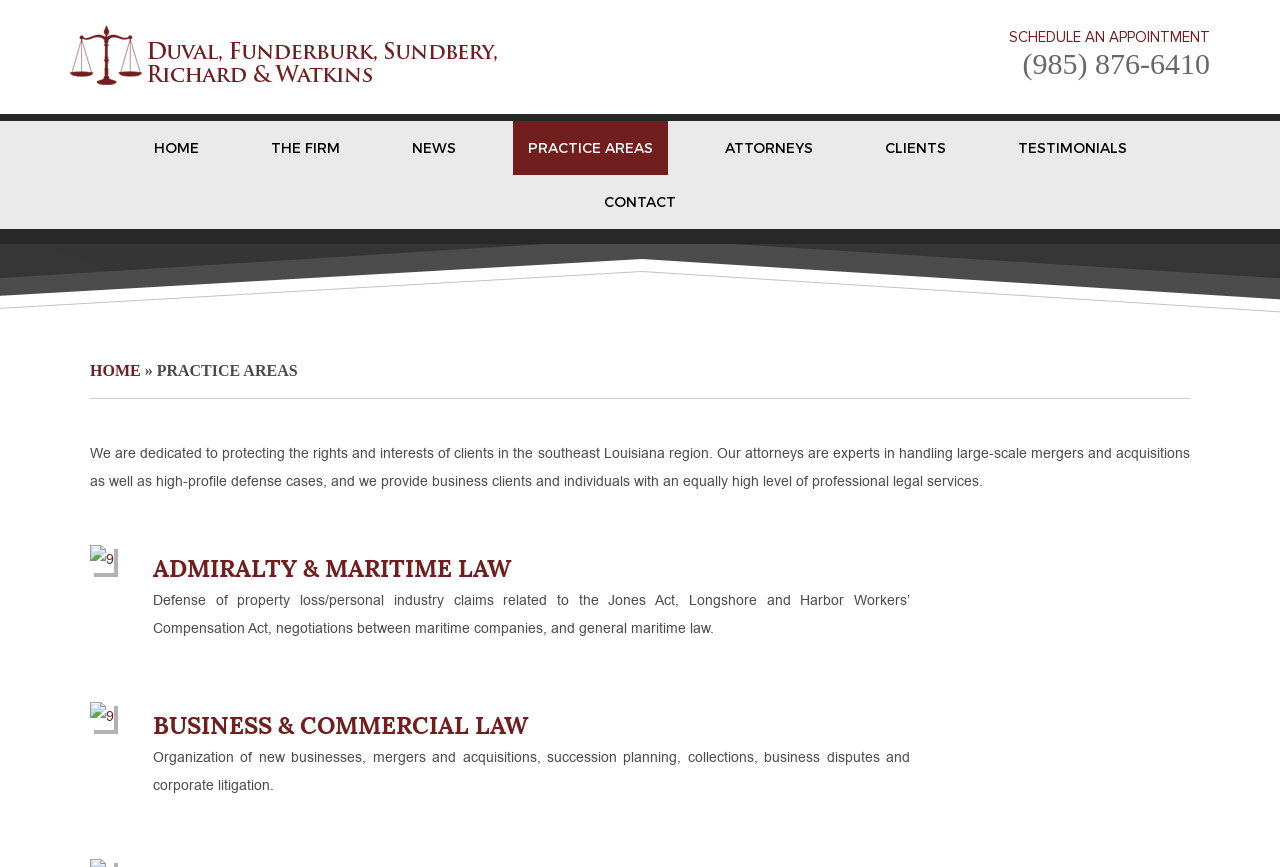What is the purpose of the firm according to the webpage?
Using the visual information, respond with a single word or phrase.

Protecting clients' rights and interests